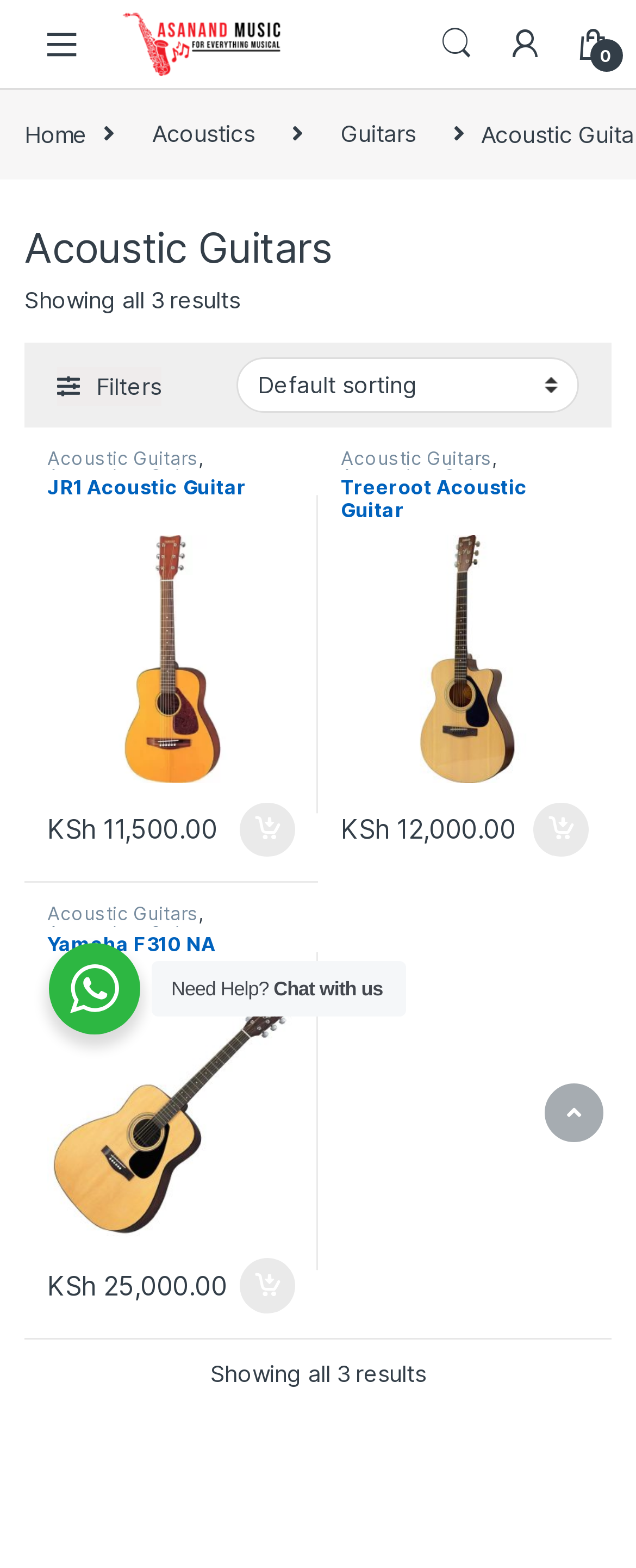What is the navigation path to reach this page?
Please answer the question with a detailed response using the information from the screenshot.

I analyzed the breadcrumb navigation at the top of the page, which shows the path: Home > Acoustics > Guitars. This indicates that the user navigated to this page by clicking on these categories in sequence.